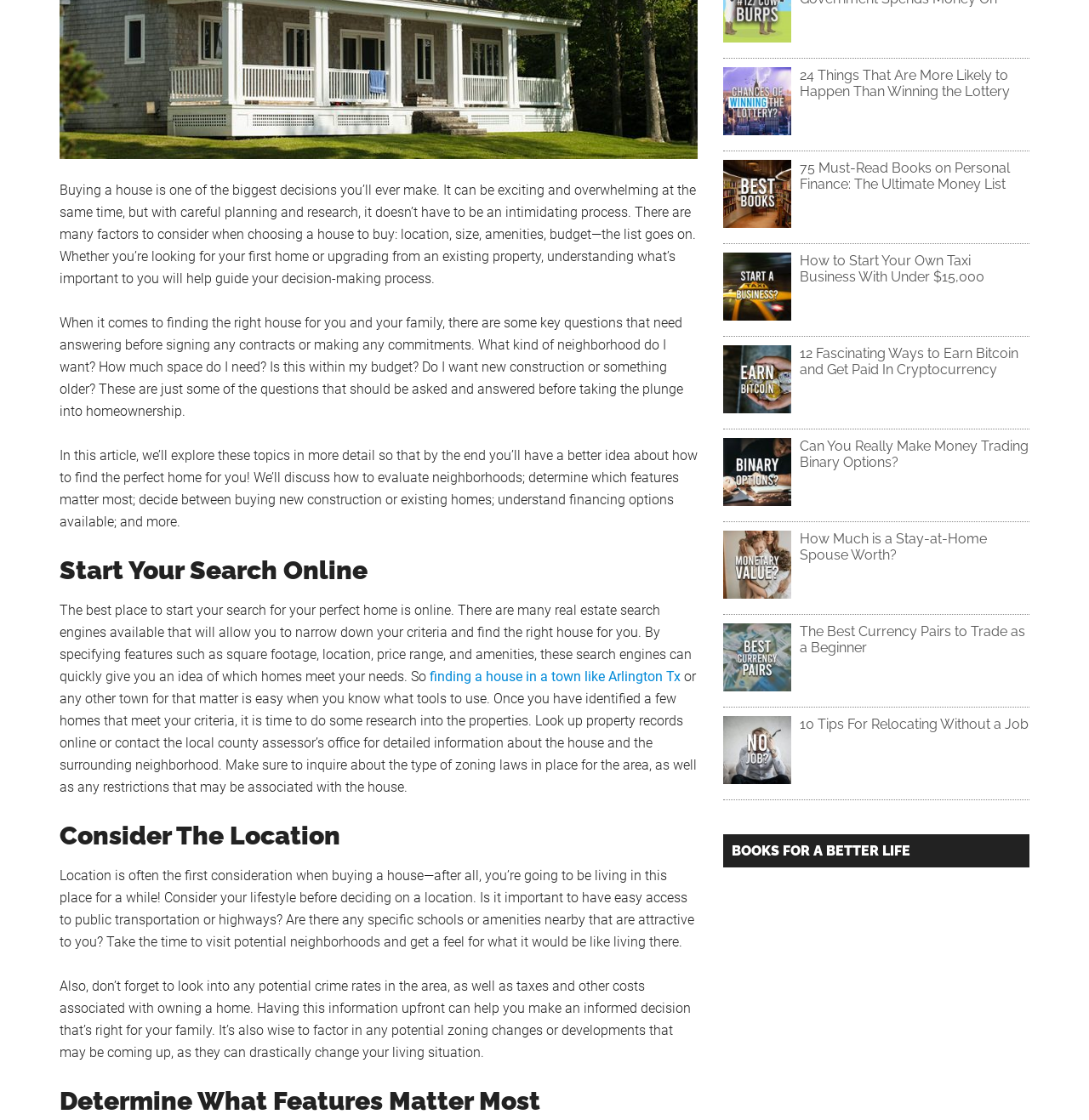Locate the bounding box of the UI element described by: "alt="stupid government spending"" in the given webpage screenshot.

[0.664, 0.027, 0.734, 0.041]